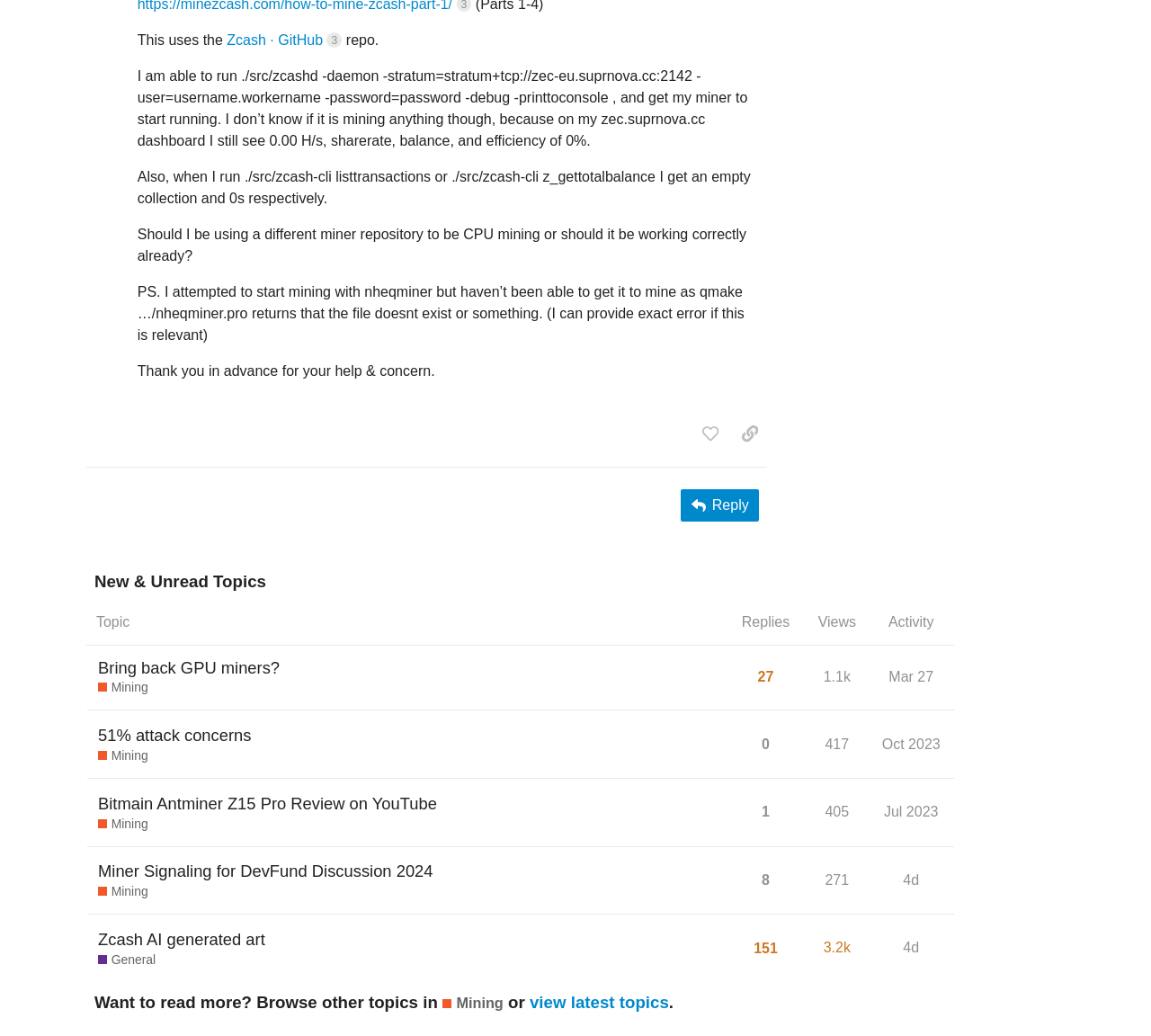Please provide the bounding box coordinate of the region that matches the element description: view latest topics. Coordinates should be in the format (top-left x, top-left y, bottom-right x, bottom-right y) and all values should be between 0 and 1.

[0.46, 0.958, 0.581, 0.977]